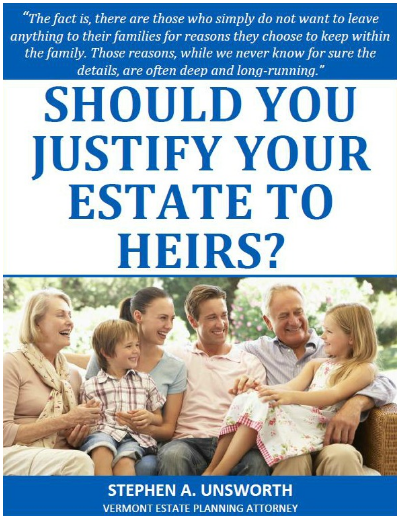What is the tone of the quote?
Look at the image and provide a detailed response to the question.

The quote sets a reflective tone on estate planning, encouraging the reader to think deeply about their reasons for leaving or not leaving anything to their families. The tone is contemplative and introspective, inviting the reader to consider their own motivations and values.